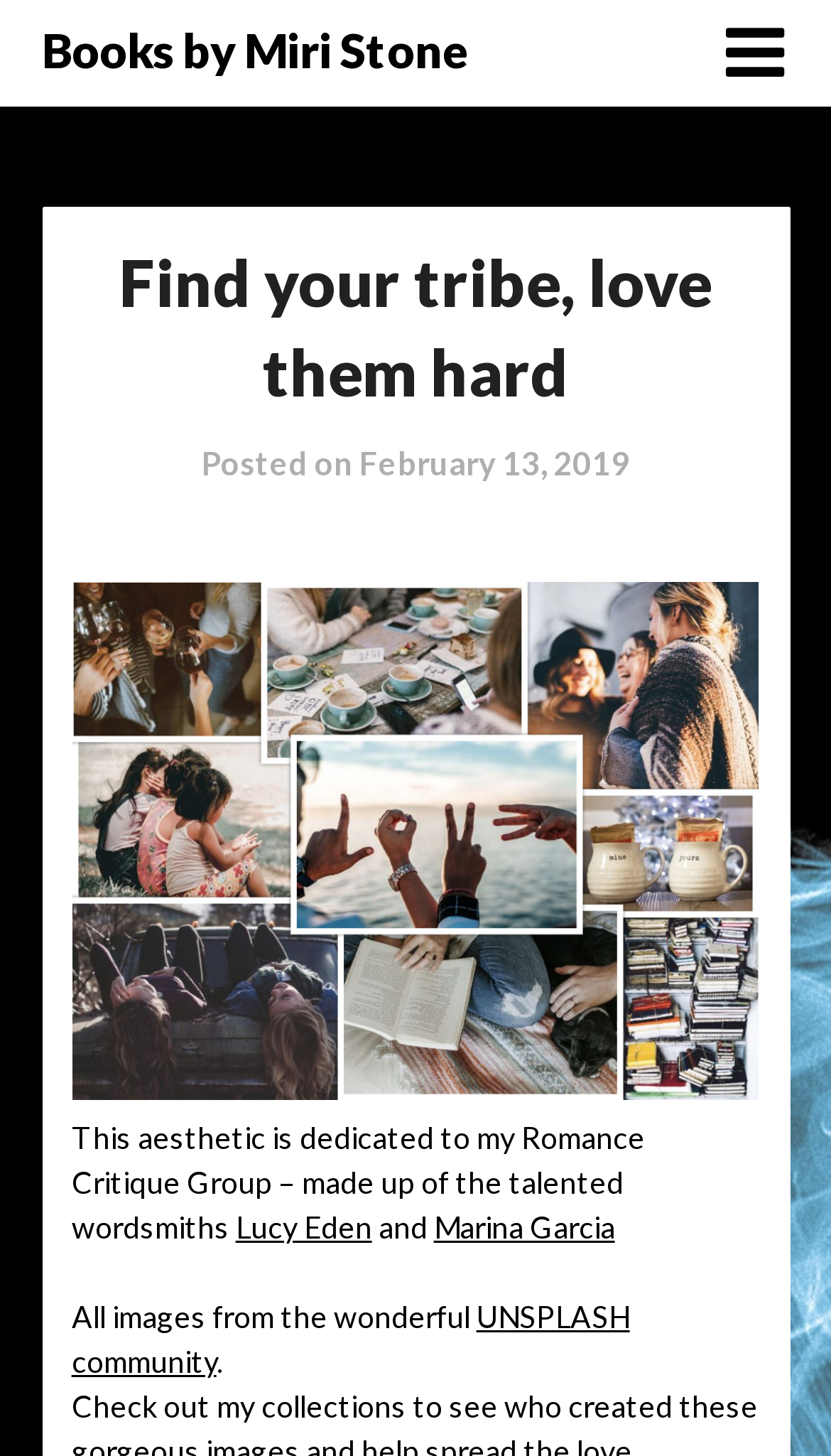Who are the members of the author's Romance Critique Group mentioned in the webpage?
Make sure to answer the question with a detailed and comprehensive explanation.

I inferred this answer by reading the text 'made up of the talented wordsmiths Lucy Eden and Marina Garcia' which explicitly mentions the names of the members of the author's Romance Critique Group.